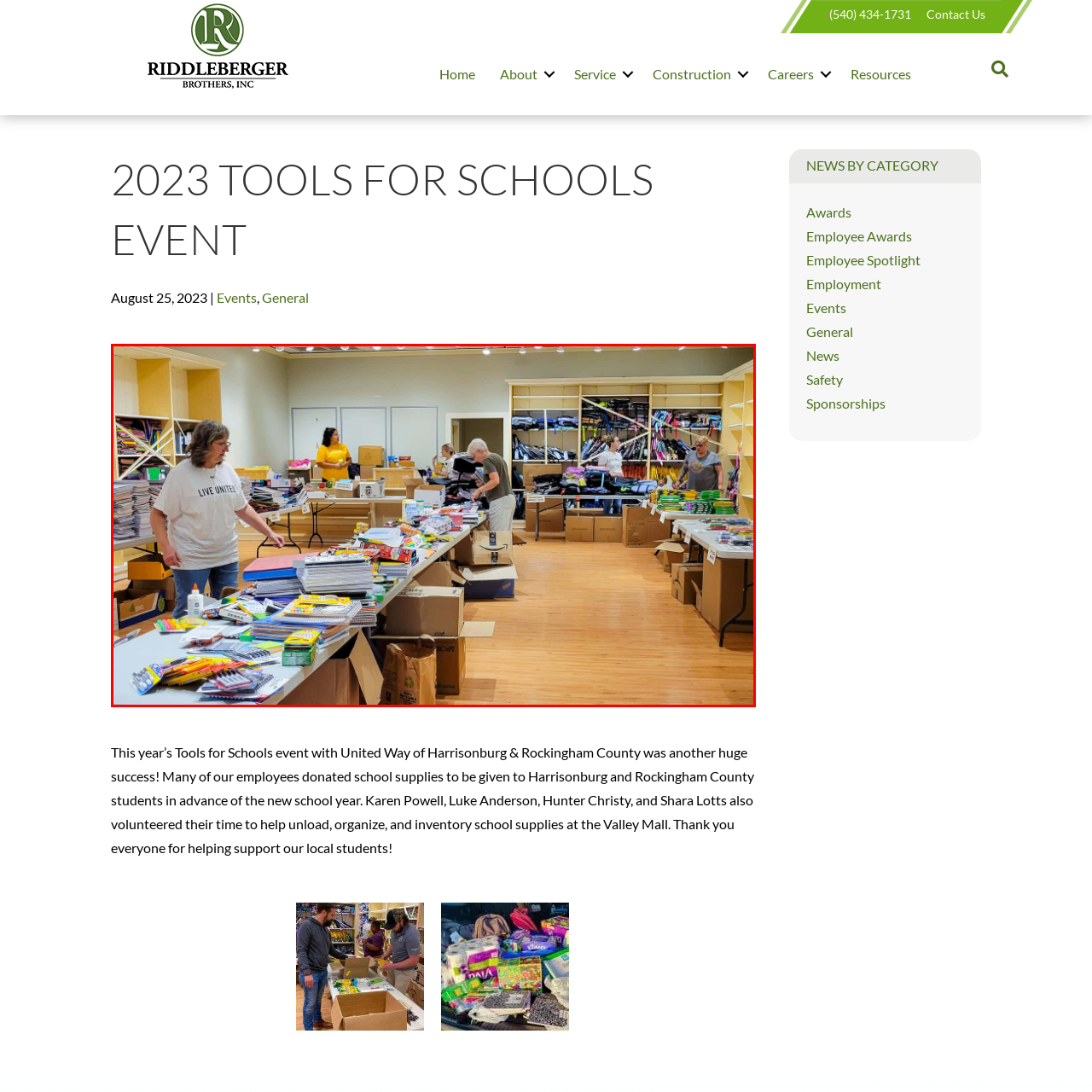Craft an in-depth description of the visual elements captured within the red box.

In a vibrant storage room, volunteers enthusiastically organize an array of school supplies in preparation for the 2023 Tools for Schools event. The scene captures a table cluttered with colorful stationery—folders, notebooks, crayons, and markers—while cardboard boxes filled with additional supplies line the floor. Among the volunteers, one woman wearing a "LIVE UNITED" shirt is actively sorting items, embodying the spirit of community involvement. In the background, several other individuals collaborate, ensuring that everything is in place for distribution to local children. This event reflects a successful partnership with United Way of Harrisonburg & Rockingham County, aiming to support students in need ahead of the new school year.